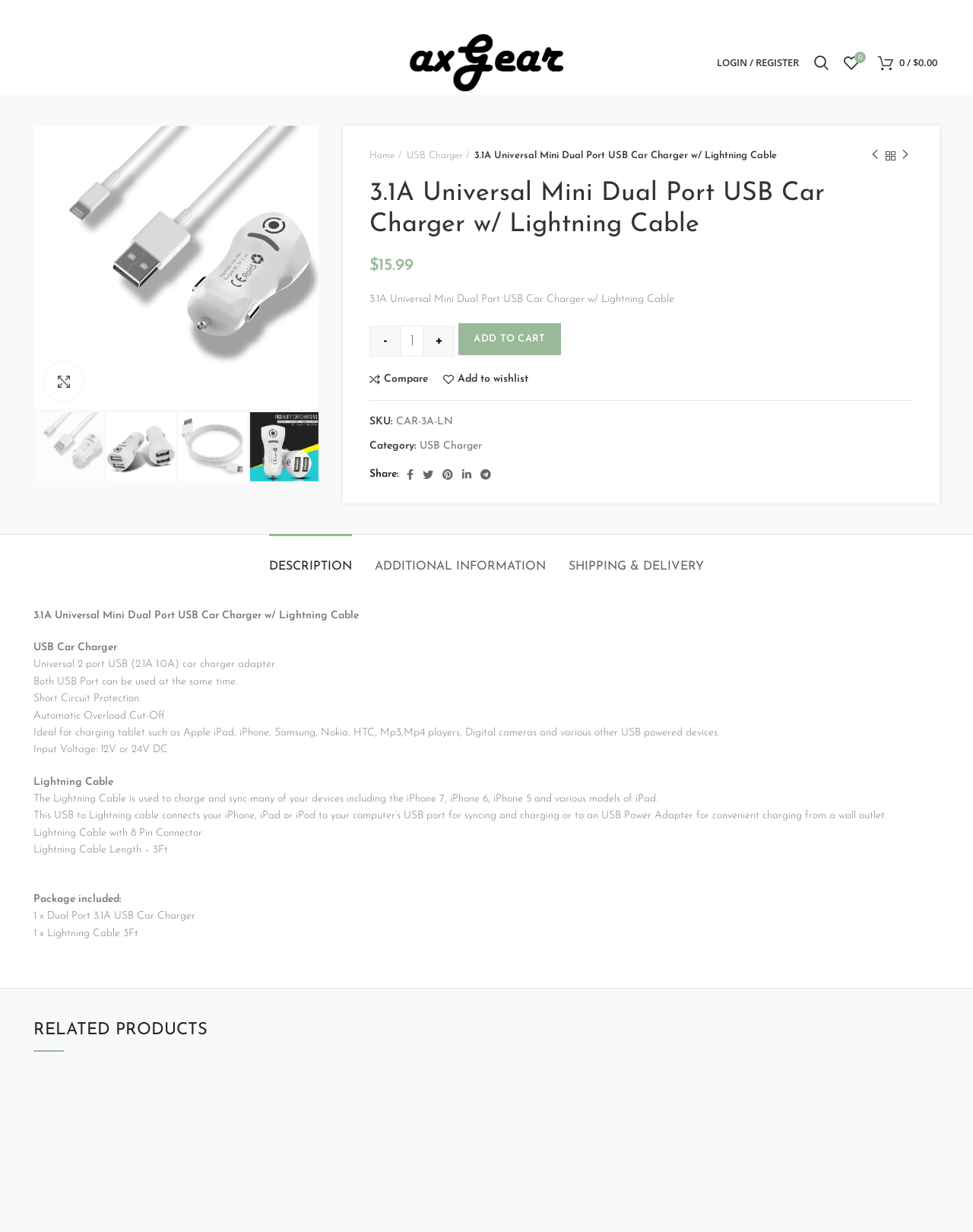Determine the bounding box coordinates for the clickable element required to fulfill the instruction: "Search for products". Provide the coordinates as four float numbers between 0 and 1, i.e., [left, top, right, bottom].

[0.829, 0.039, 0.859, 0.063]